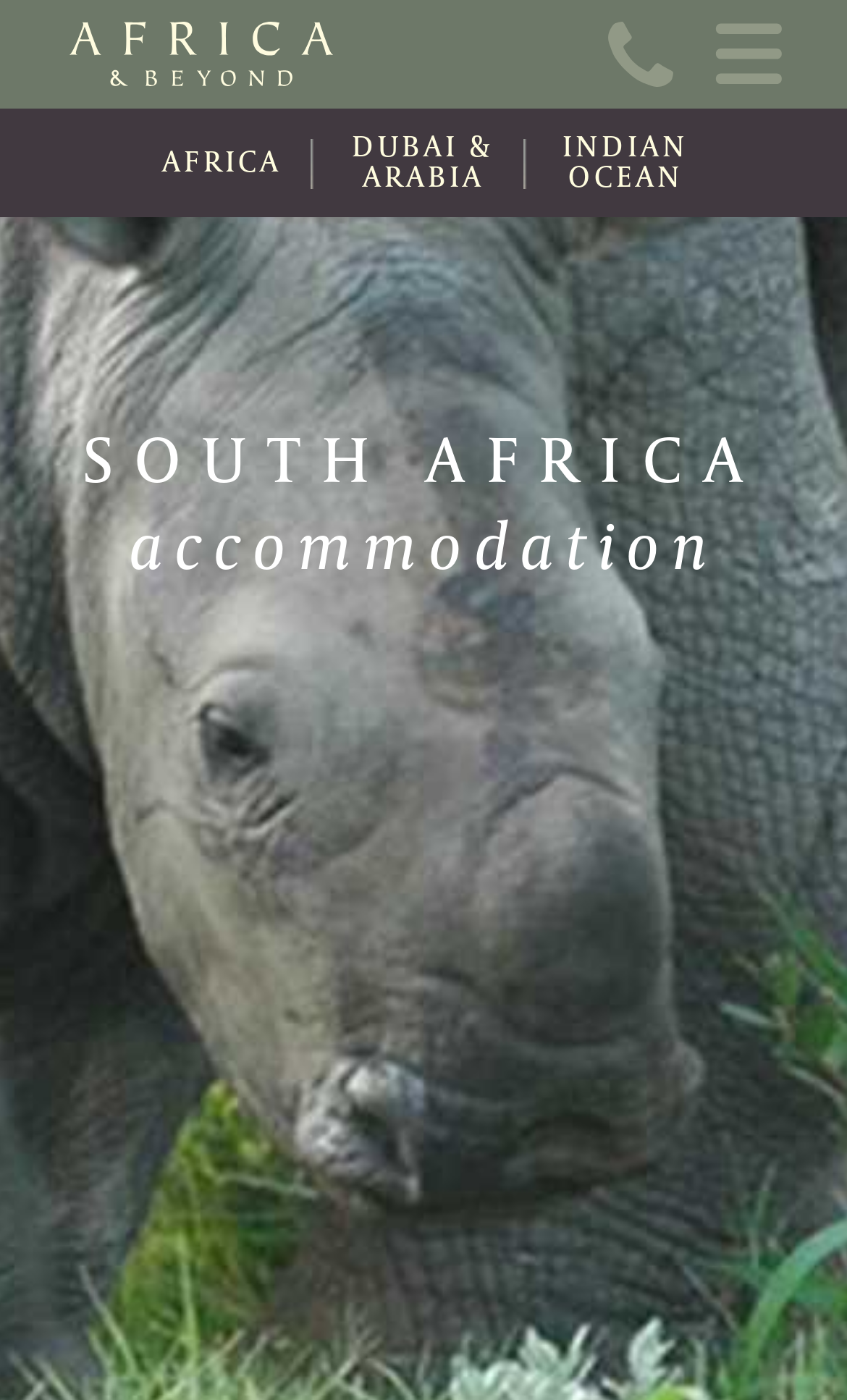What is the special travel information available?
Based on the visual information, provide a detailed and comprehensive answer.

I searched for any special travel information and found a link that says 'Travel Update Covid-19'. This suggests that the website provides updates on travel related to Covid-19.